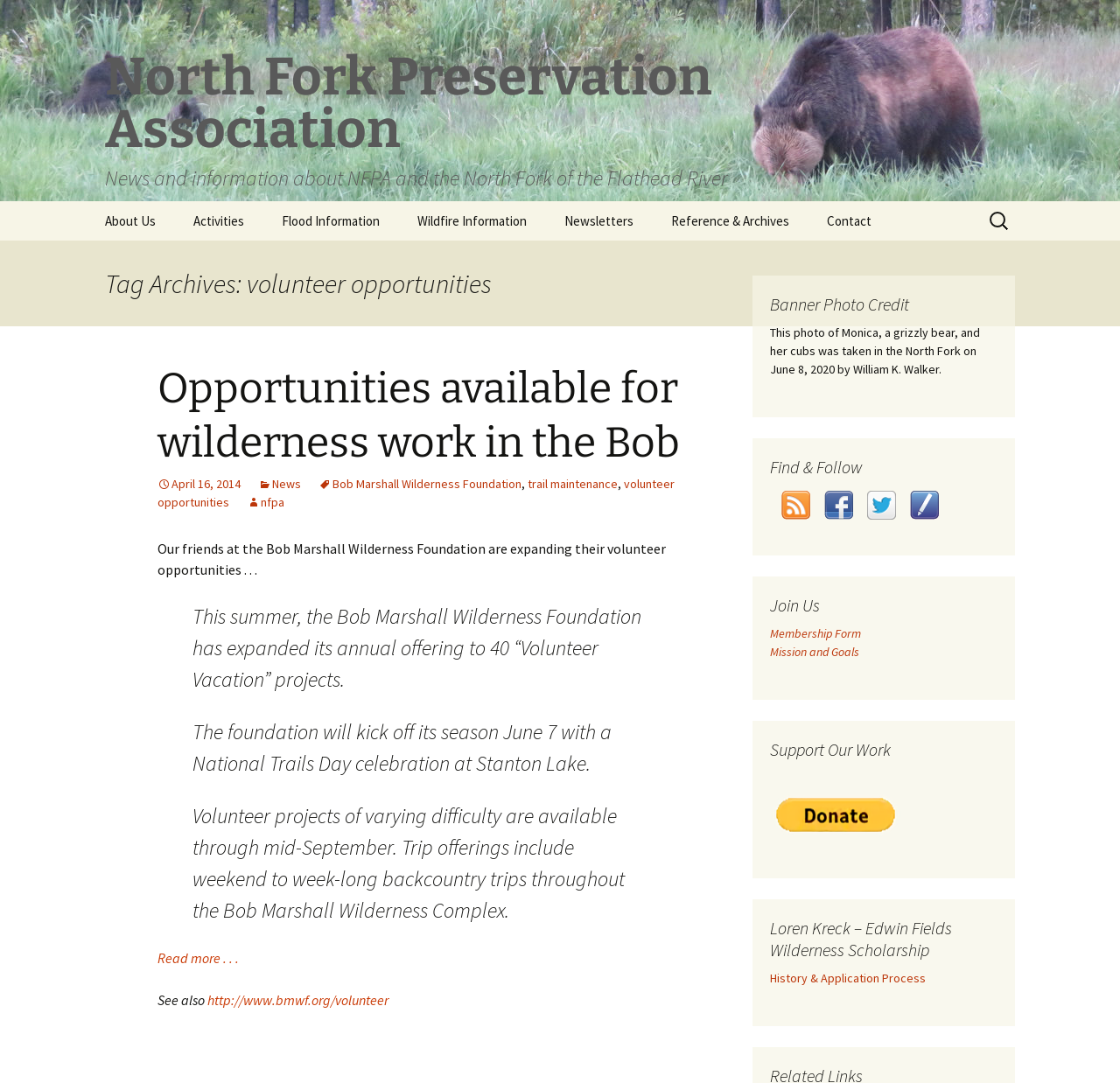Pinpoint the bounding box coordinates of the area that should be clicked to complete the following instruction: "Follow the North Fork Preservation Association on Facebook". The coordinates must be given as four float numbers between 0 and 1, i.e., [left, top, right, bottom].

[0.736, 0.453, 0.762, 0.48]